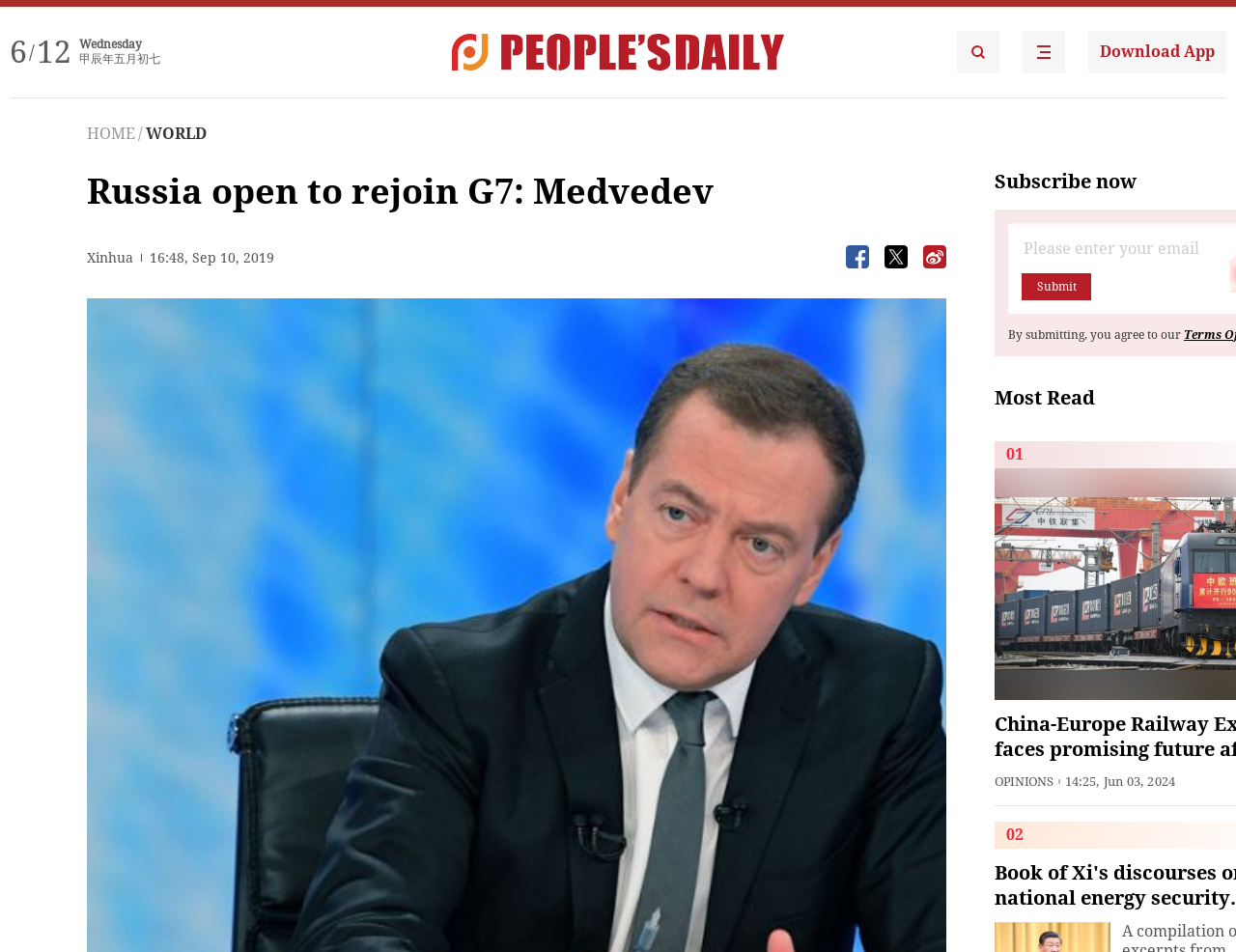Specify the bounding box coordinates (top-left x, top-left y, bottom-right x, bottom-right y) of the UI element in the screenshot that matches this description: June 5, 2019

None